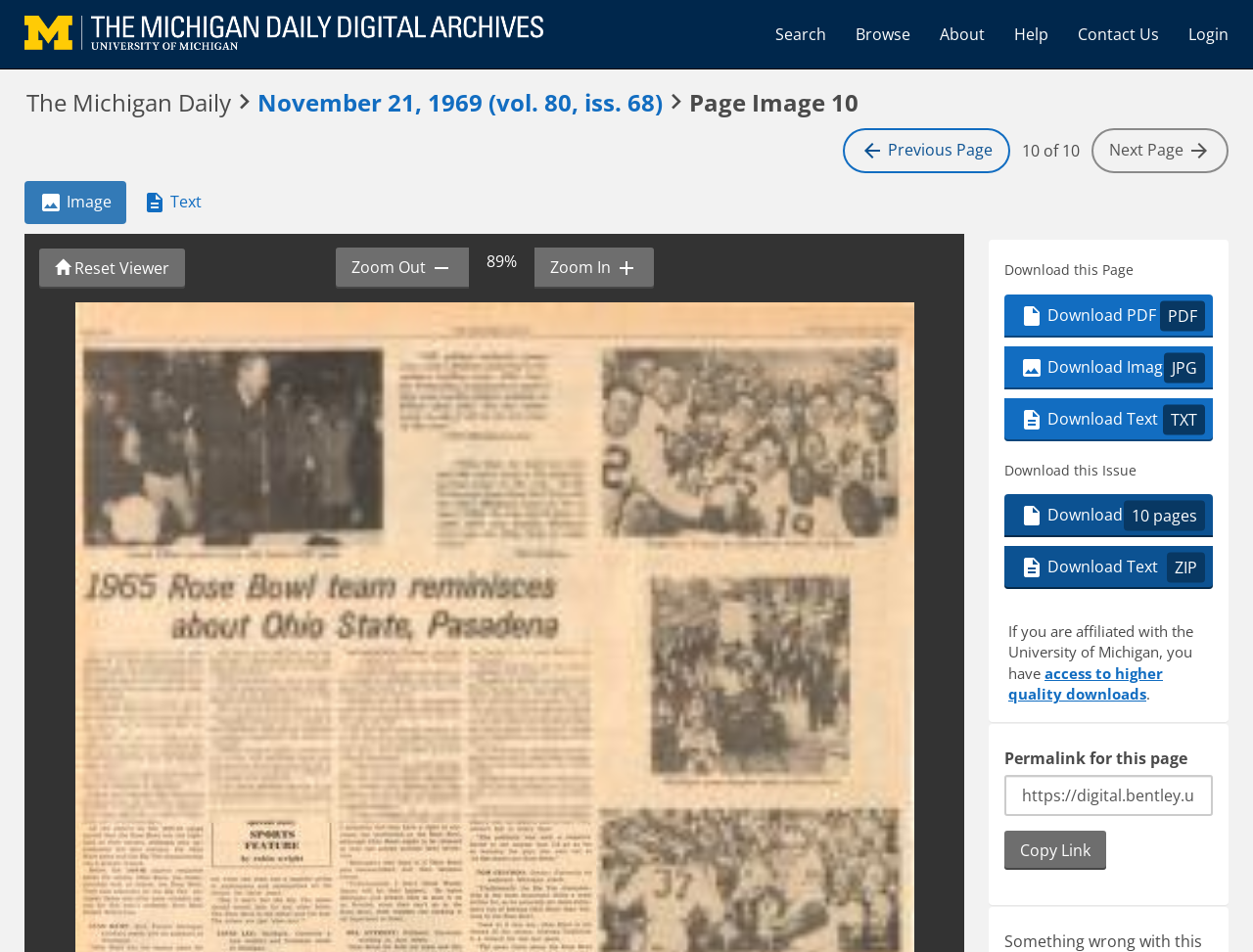Determine the bounding box coordinates of the region I should click to achieve the following instruction: "Download this page as PDF". Ensure the bounding box coordinates are four float numbers between 0 and 1, i.e., [left, top, right, bottom].

[0.802, 0.309, 0.968, 0.354]